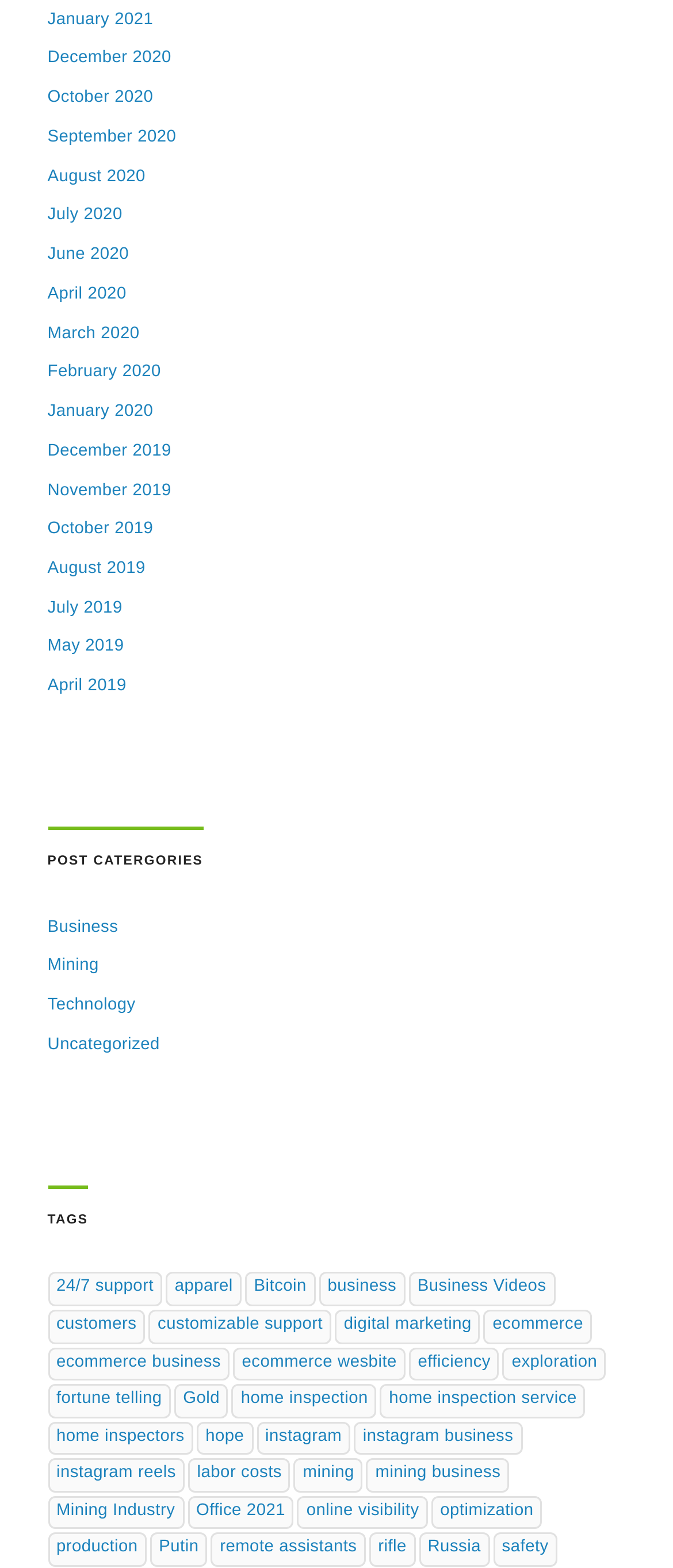What is the earliest month listed on this webpage?
Refer to the image and respond with a one-word or short-phrase answer.

January 2019